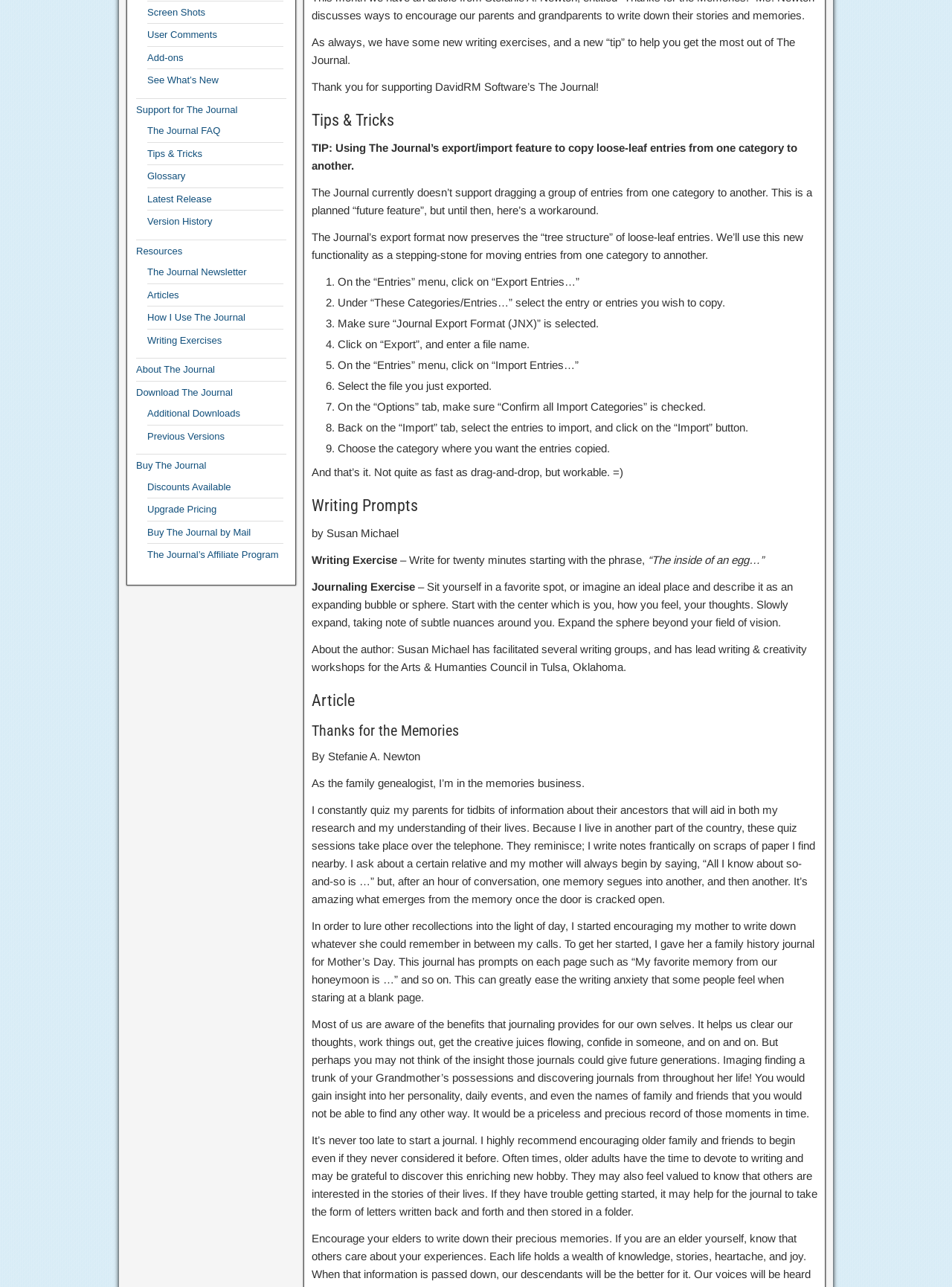Locate the bounding box of the UI element defined by this description: "About The Journal". The coordinates should be given as four float numbers between 0 and 1, formatted as [left, top, right, bottom].

[0.143, 0.283, 0.226, 0.292]